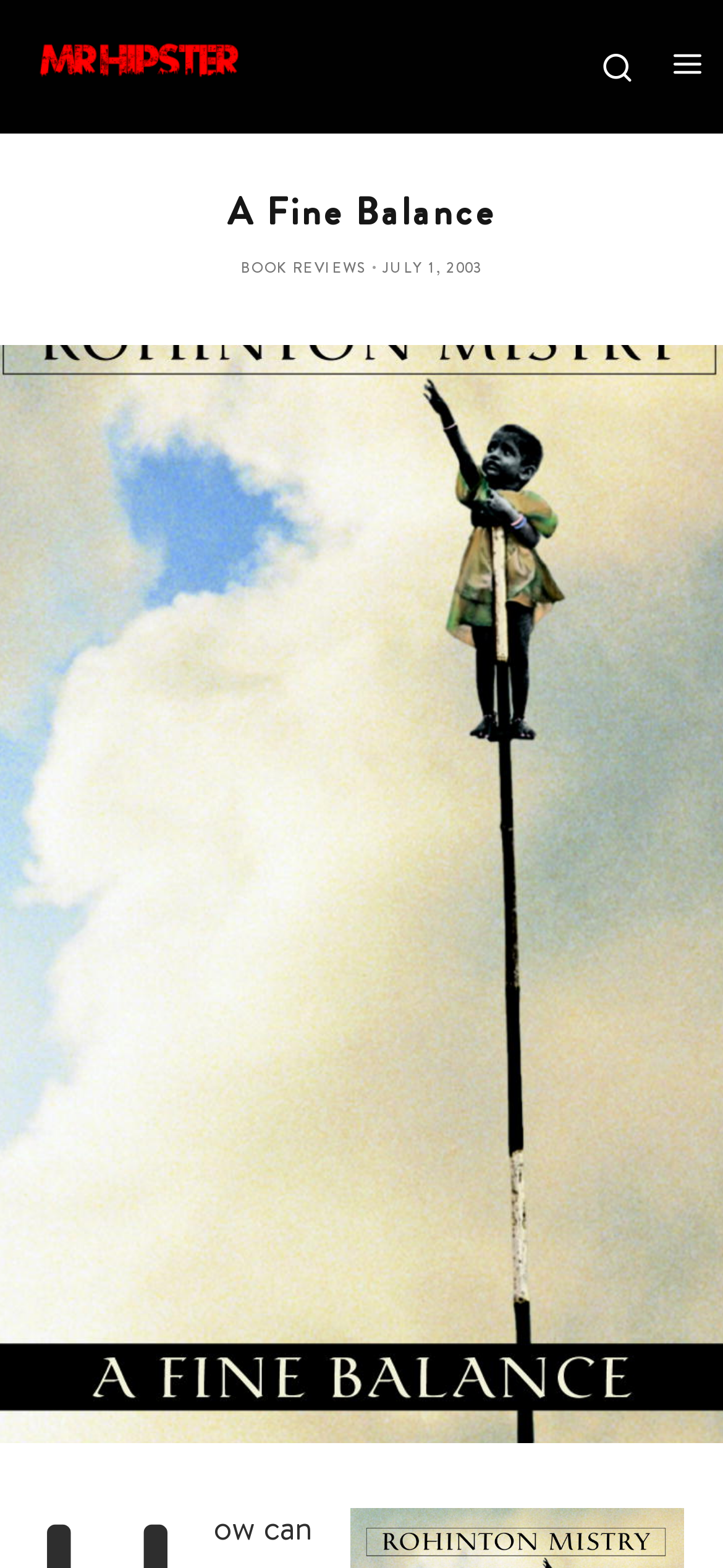Based on the element description alt="Mr. Hipster", identify the bounding box of the UI element in the given webpage screenshot. The coordinates should be in the format (top-left x, top-left y, bottom-right x, bottom-right y) and must be between 0 and 1.

[0.051, 0.024, 0.333, 0.053]